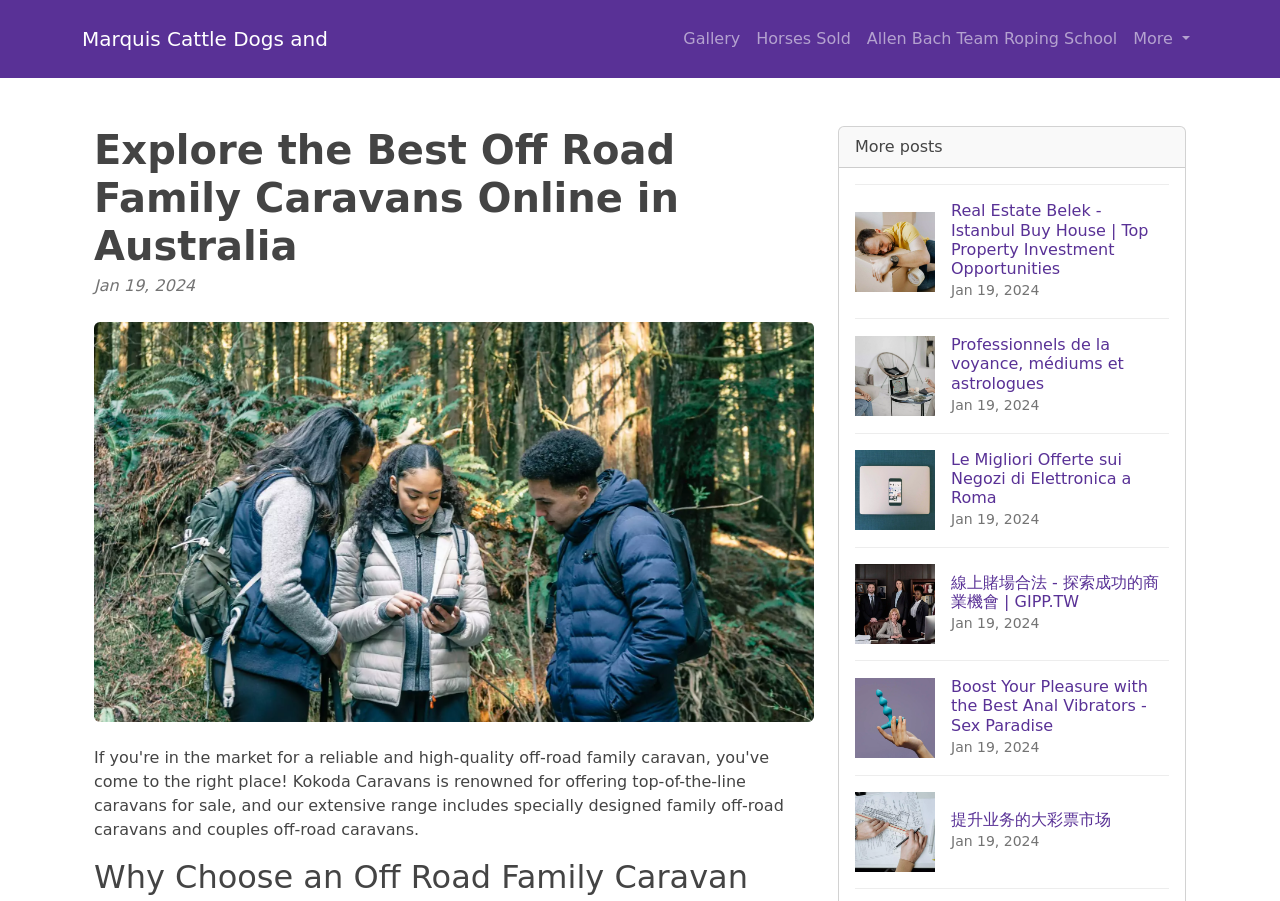How many links are there in the top navigation bar?
Look at the image and provide a short answer using one word or a phrase.

4